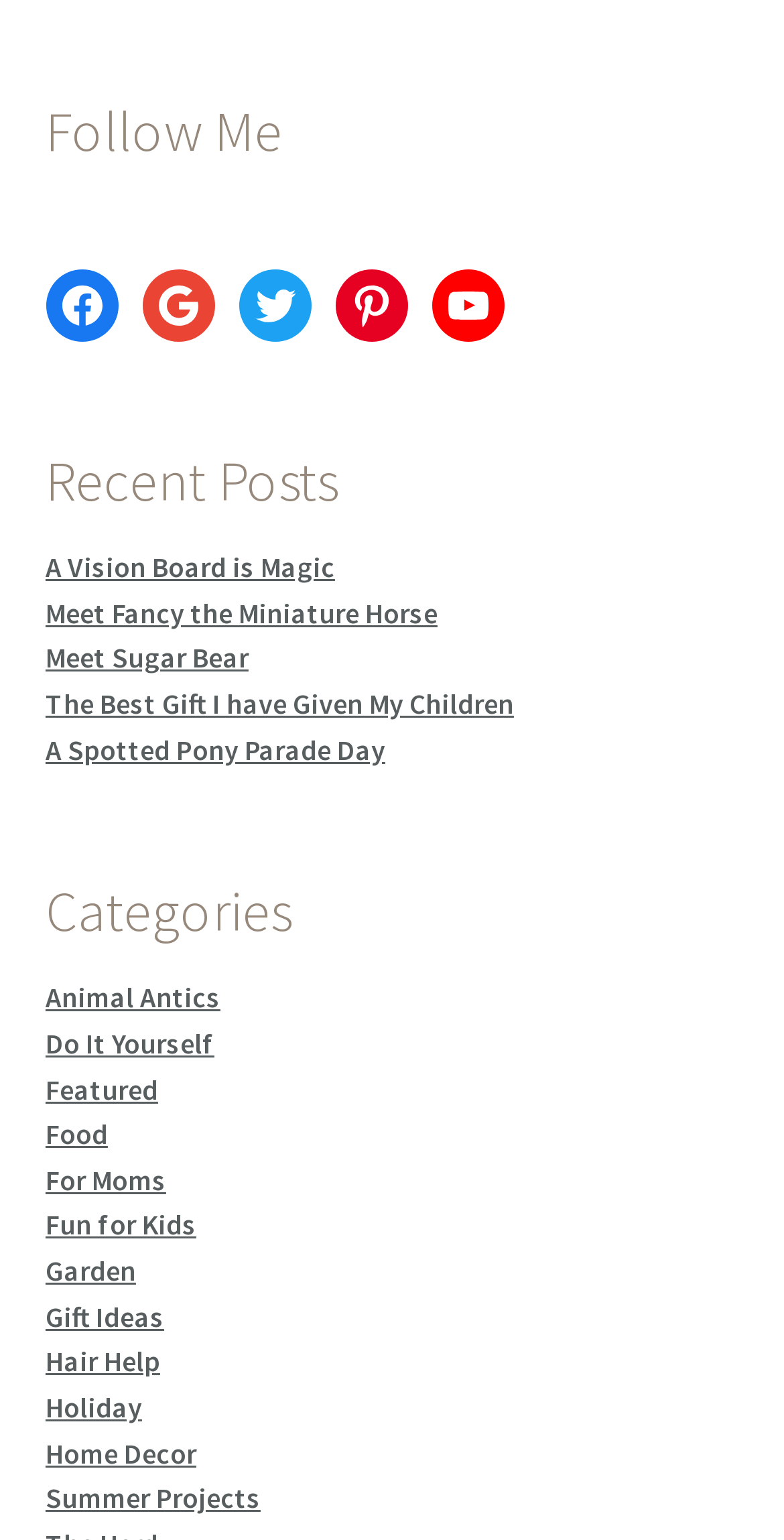Determine the bounding box coordinates of the section to be clicked to follow the instruction: "Watch videos on YouTube". The coordinates should be given as four float numbers between 0 and 1, formatted as [left, top, right, bottom].

[0.55, 0.175, 0.643, 0.222]